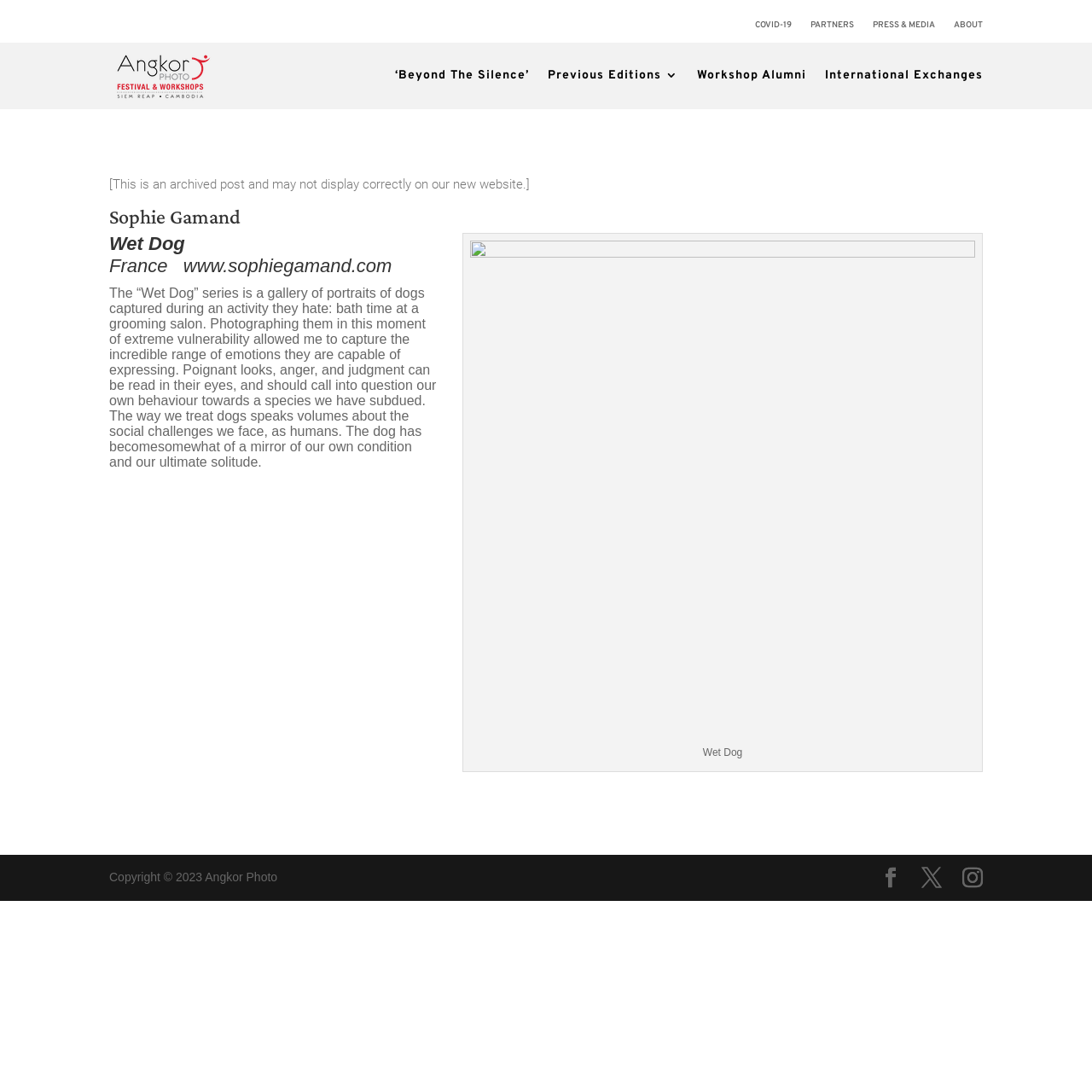Identify the coordinates of the bounding box for the element that must be clicked to accomplish the instruction: "Visit www.sophiegamand.com".

[0.168, 0.234, 0.359, 0.253]